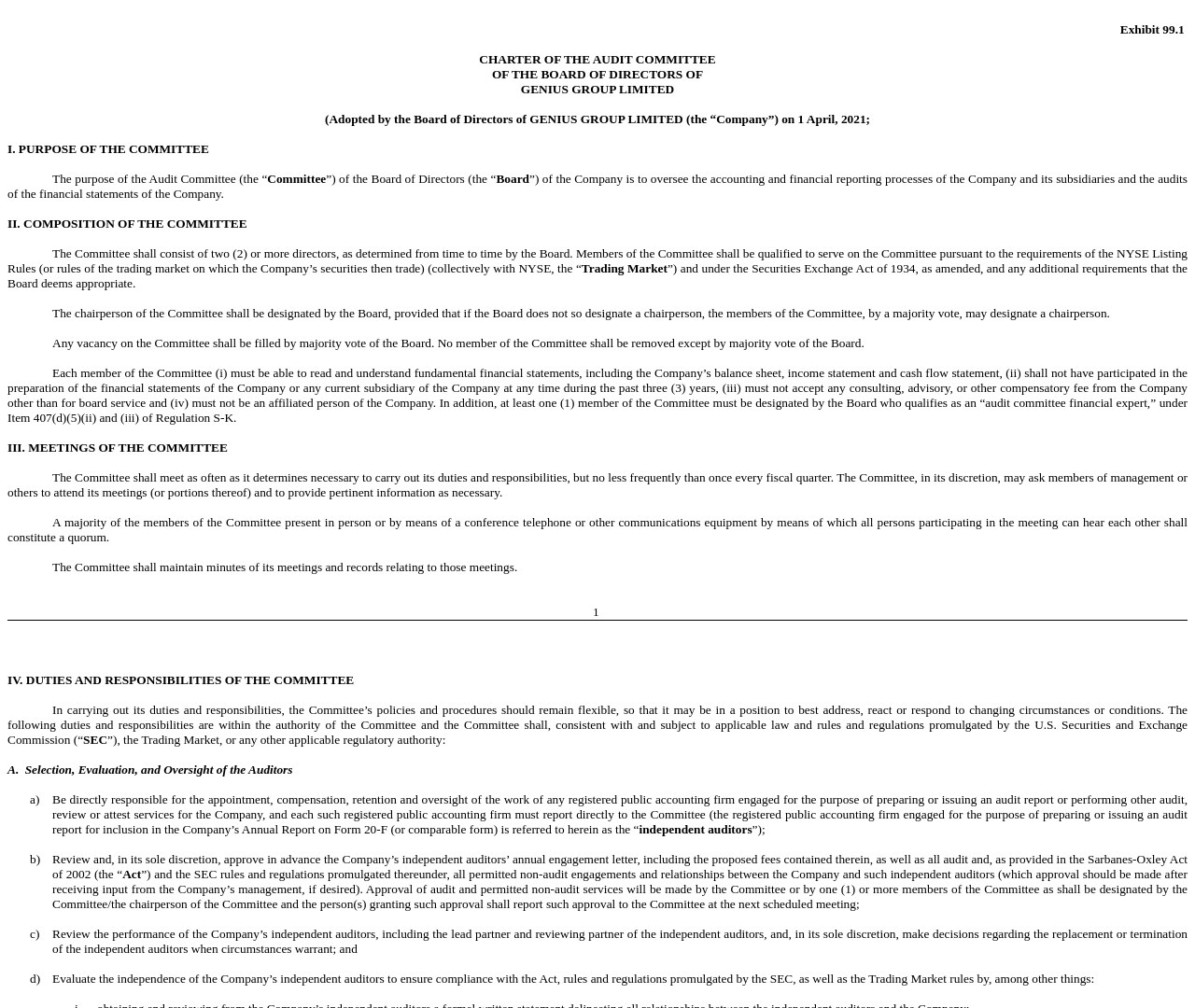Provide an in-depth caption for the webpage.

This webpage appears to be a formal document, likely a corporate charter or bylaw, detailing the rules and responsibilities of the Audit Committee of the Board of Directors of Genius Group Limited. 

At the top of the page, there is a title "Exhibit 99.1" followed by the charter's title "CHARTER OF THE AUDIT COMMITTEE OF THE BOARD OF DIRECTORS OF GENIUS GROUP LIMITED". 

Below the title, there is a brief introduction explaining the purpose of the Audit Committee, which is to oversee the accounting and financial reporting processes of the Company and its subsidiaries, as well as the audits of the financial statements of the Company.

The charter is divided into sections, each with a clear heading, such as "I. PURPOSE OF THE COMMITTEE", "II. COMPOSITION OF THE COMMITTEE", "III. MEETINGS OF THE COMMITTEE", and so on. 

The text is dense and formal, with many paragraphs and subparagraphs detailing the specific duties and responsibilities of the Committee, including the selection and oversight of auditors, review of financial statements, and evaluation of the independence of auditors.

There are several tables throughout the document, which appear to be used to organize and present complex information in a clear and concise manner. These tables have headings and columns, with text and bullet points detailing specific points related to the Committee's duties and responsibilities.

Overall, the webpage presents a formal and detailed document outlining the rules and responsibilities of the Audit Committee of Genius Group Limited.